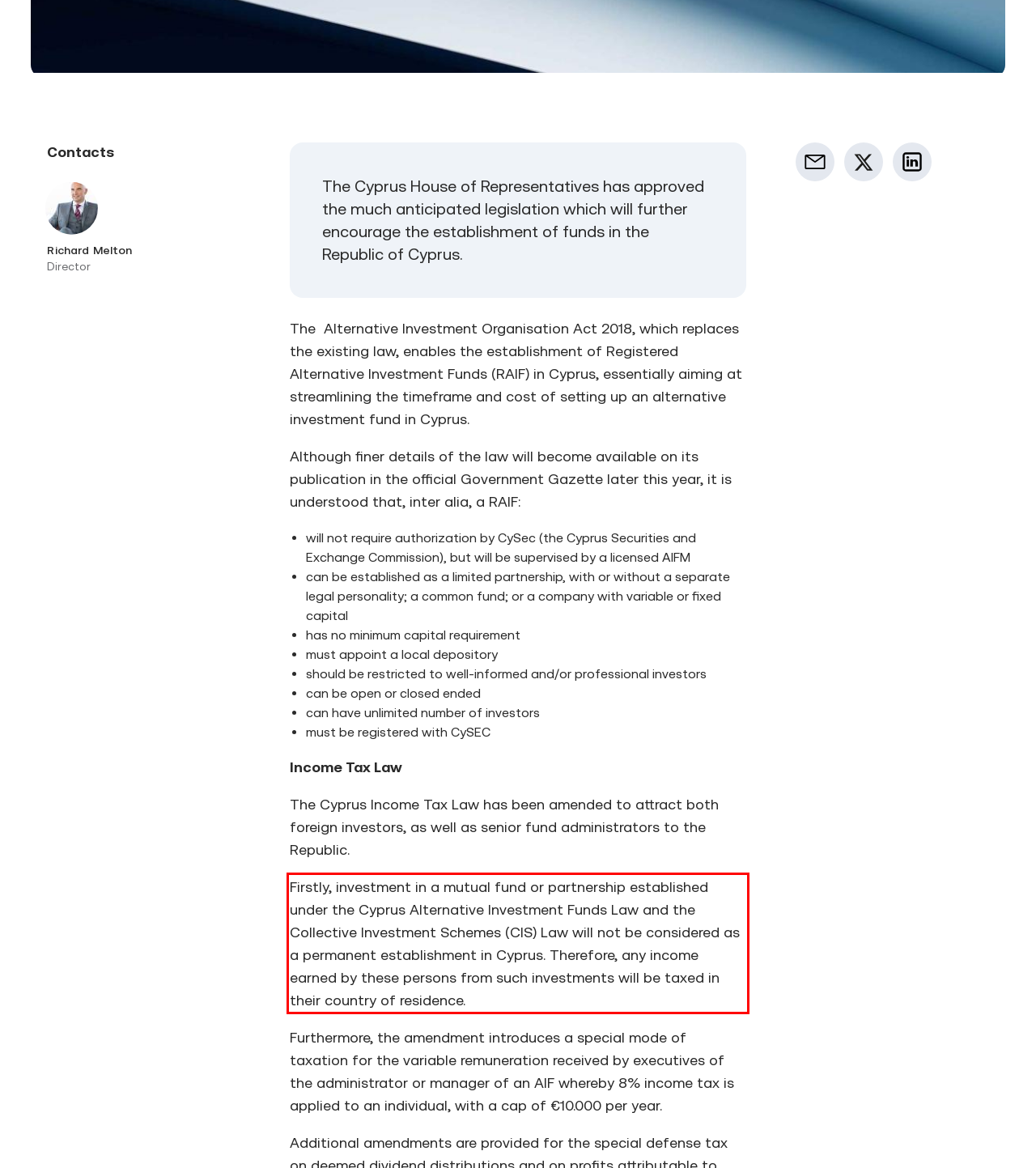Examine the webpage screenshot and use OCR to recognize and output the text within the red bounding box.

Firstly, investment in a mutual fund or partnership established under the Cyprus Alternative Investment Funds Law and the Collective Investment Schemes (CIS) Law will not be considered as a permanent establishment in Cyprus. Therefore, any income earned by these persons from such investments will be taxed in their country of residence.